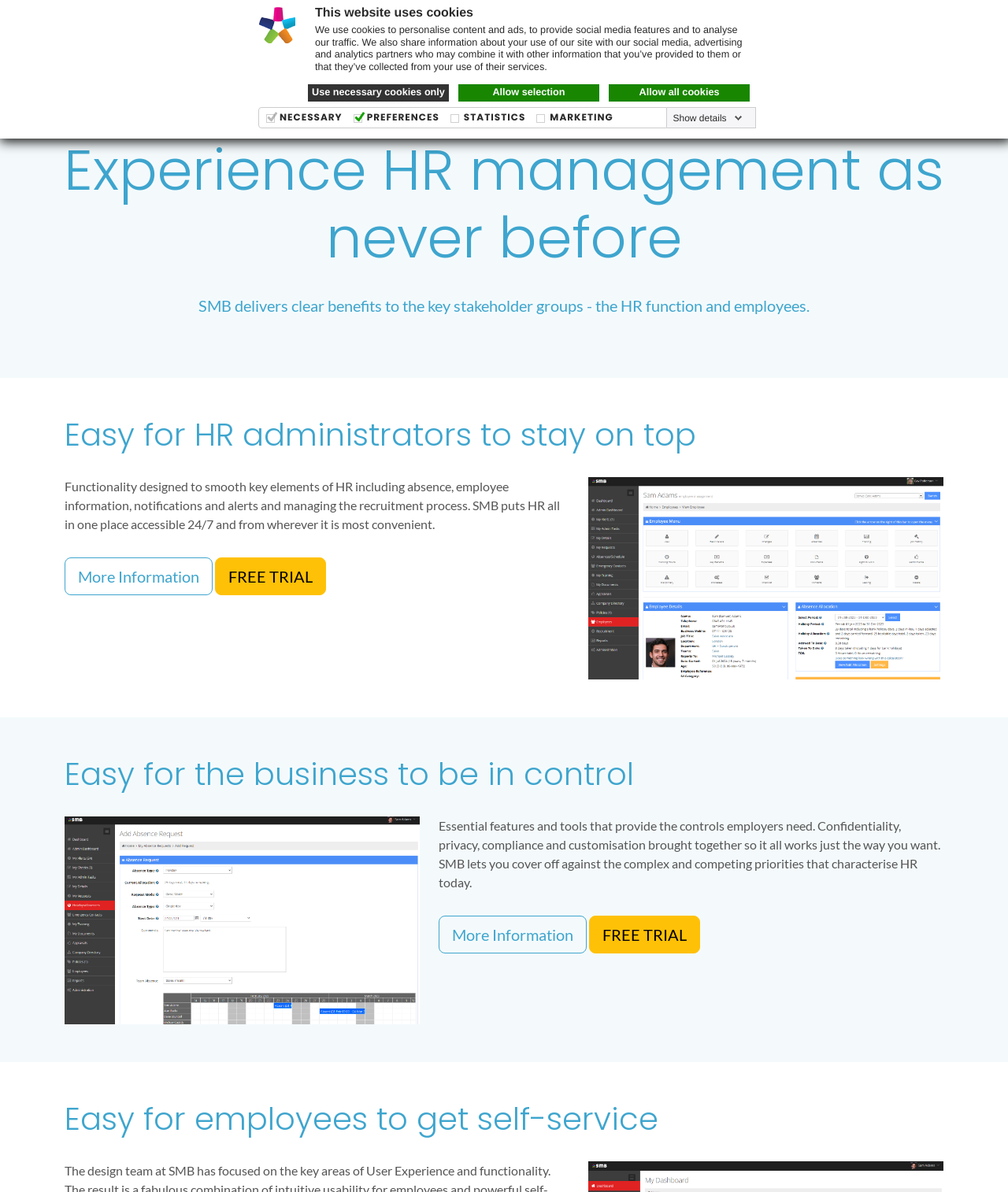How can I try SMB?
Use the image to give a comprehensive and detailed response to the question.

The webpage offers a free trial option, allowing users to try out SMB's features and tools before committing to the software, which can be accessed by clicking on the 'FREE TRIAL' button.